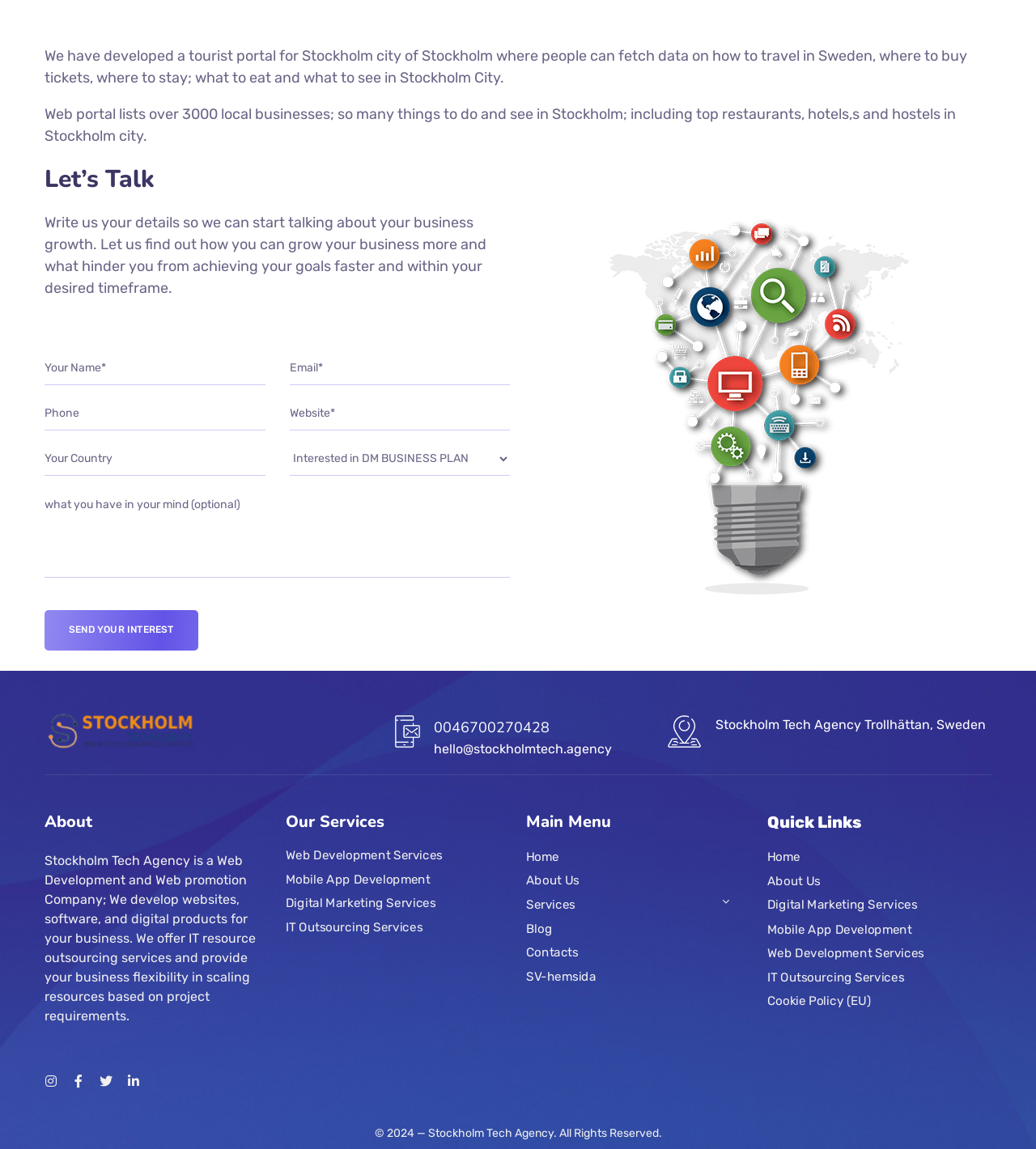Based on the image, provide a detailed response to the question:
What is the location of the Stockholm Tech Agency?

The location of the Stockholm Tech Agency is mentioned in the 'About' section of the webpage, which states that the agency is based in Trollhättan, Sweden. This suggests that the agency is a local business with a physical presence in Sweden.